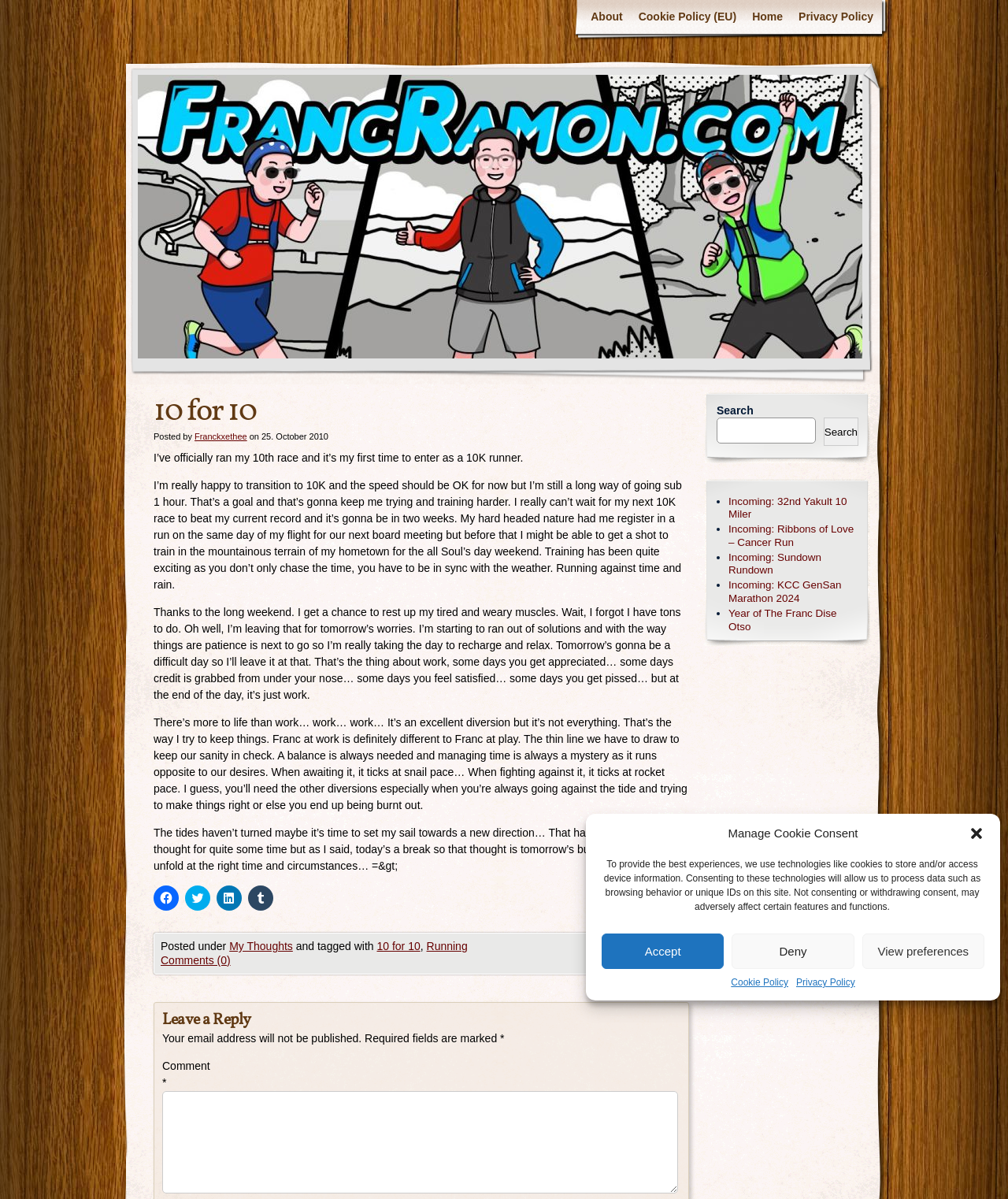Provide a one-word or short-phrase answer to the question:
What is the author's name?

Franc